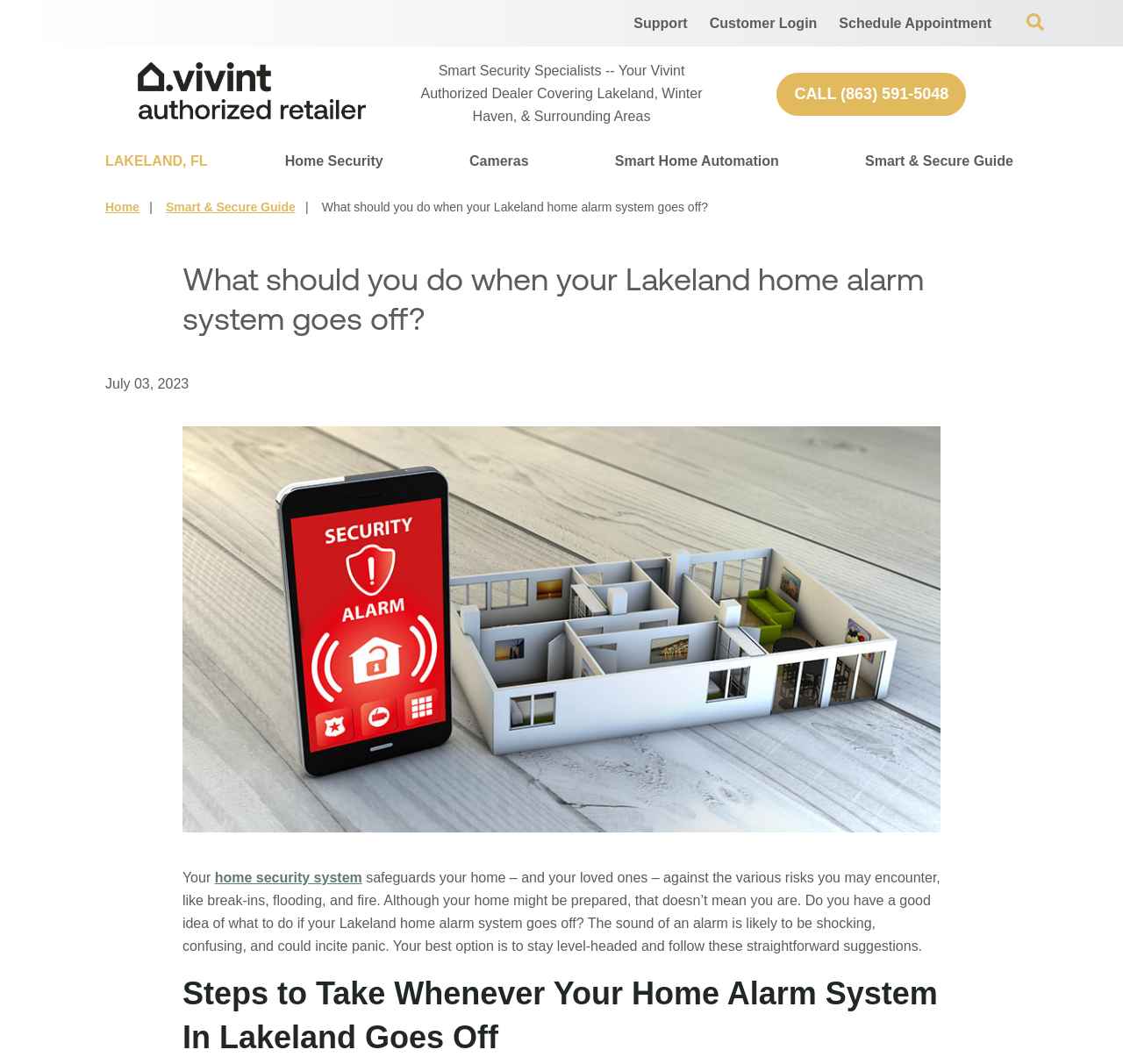Explain the webpage in detail.

The webpage appears to be an article from Vivint, a home security company, discussing what to do when a home alarm system goes off in Lakeland, Florida. 

At the top of the page, there are several links, including "Support", "Customer Login", and "Schedule Appointment", aligned horizontally and positioned near the top right corner. Next to these links is a search button labeled "Open Search". 

On the left side of the page, there is a link to "Vivint Authorized Retailer Lakeland" accompanied by an image of the same name. Below this, there is a static text describing the company as "Smart Security Specialists" covering Lakeland and surrounding areas. 

A phone number, "CALL (863) 591-5048", is displayed prominently on the page, aligned to the right side. Above this phone number, there is a static text "LAKELAND, FL". 

The main navigation menu is located below, with links to "Home Security", "Cameras", "Smart Home Automation", and "Smart & Secure Guide". Each of these links has an "Expand Menu" button next to it. 

The main content of the page starts with a breadcrumb navigation showing the current location as "Smart & Secure Guide". The title of the article, "What should you do when your Lakeland home alarm system goes off?", is displayed prominently in a large font. 

Below the title, there is a static text showing the date "July 03, 2023". An image of a home security alarm notification on a smartphone is displayed, taking up most of the width of the page. 

The article then begins, discussing the importance of knowing what to do when a home alarm system goes off. It explains that although a home may be prepared with a security system, the homeowner may not be prepared to respond to an alarm. The article promises to provide straightforward suggestions on how to respond to a home alarm system going off. 

The article is divided into sections, with the first section titled "Steps to Take Whenever Your Home Alarm System In Lakeland Goes Off".